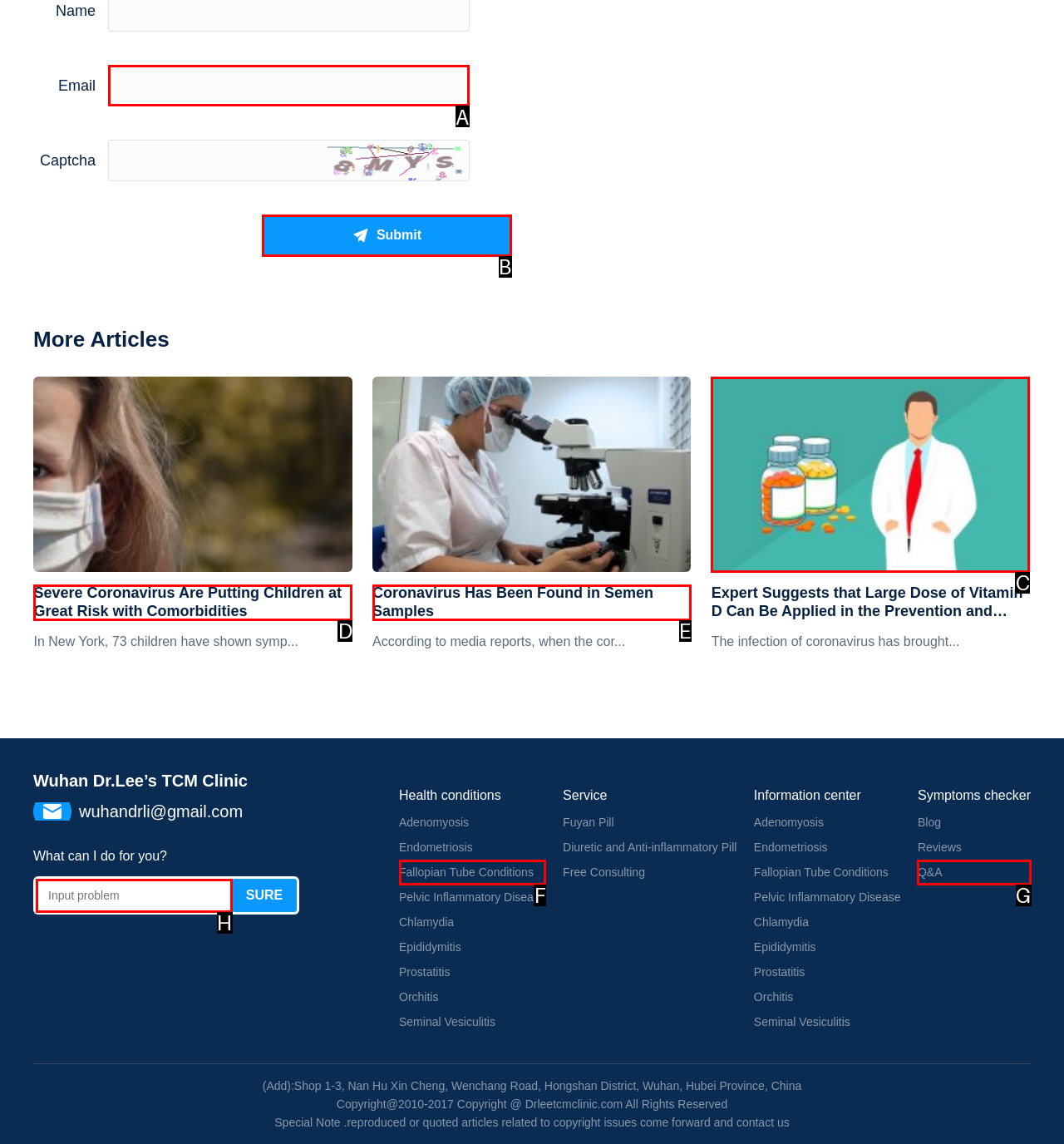Select the HTML element that needs to be clicked to carry out the task: Enter name
Provide the letter of the correct option.

A